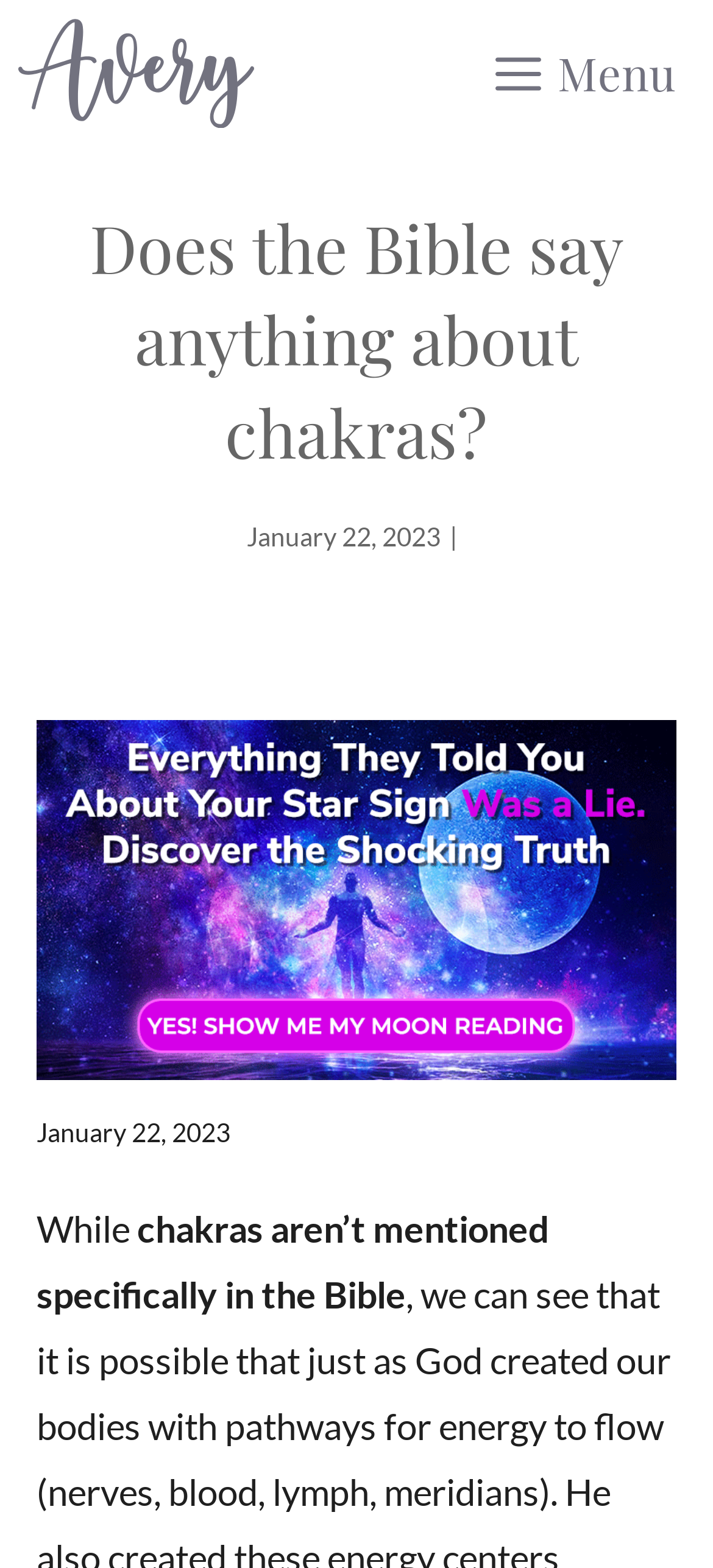When was the article published?
Give a comprehensive and detailed explanation for the question.

The publication date of the article can be found below the main heading, where it says 'January 22, 2023' in a time format.